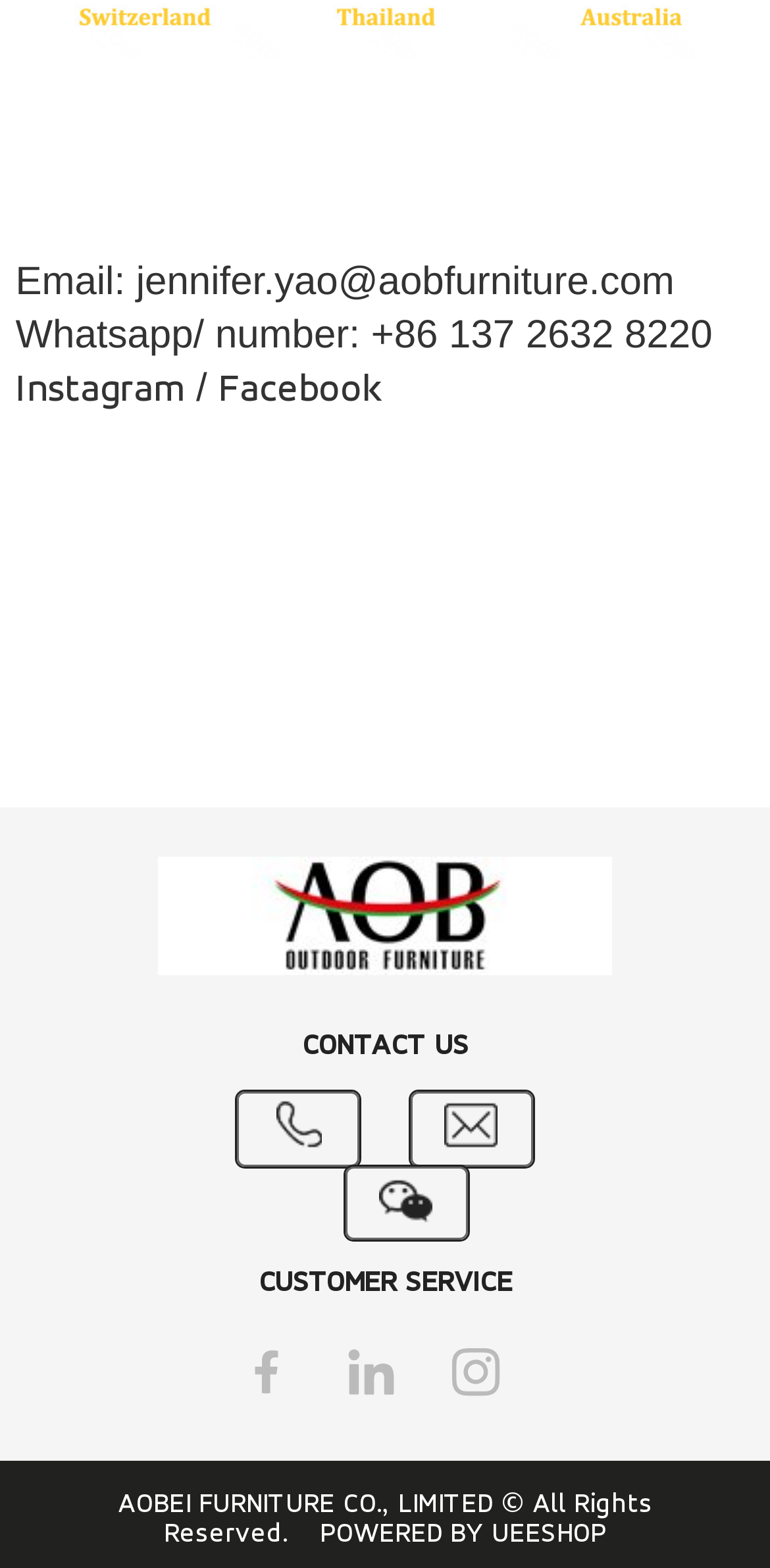Answer the question with a brief word or phrase:
How many social media links are there?

2